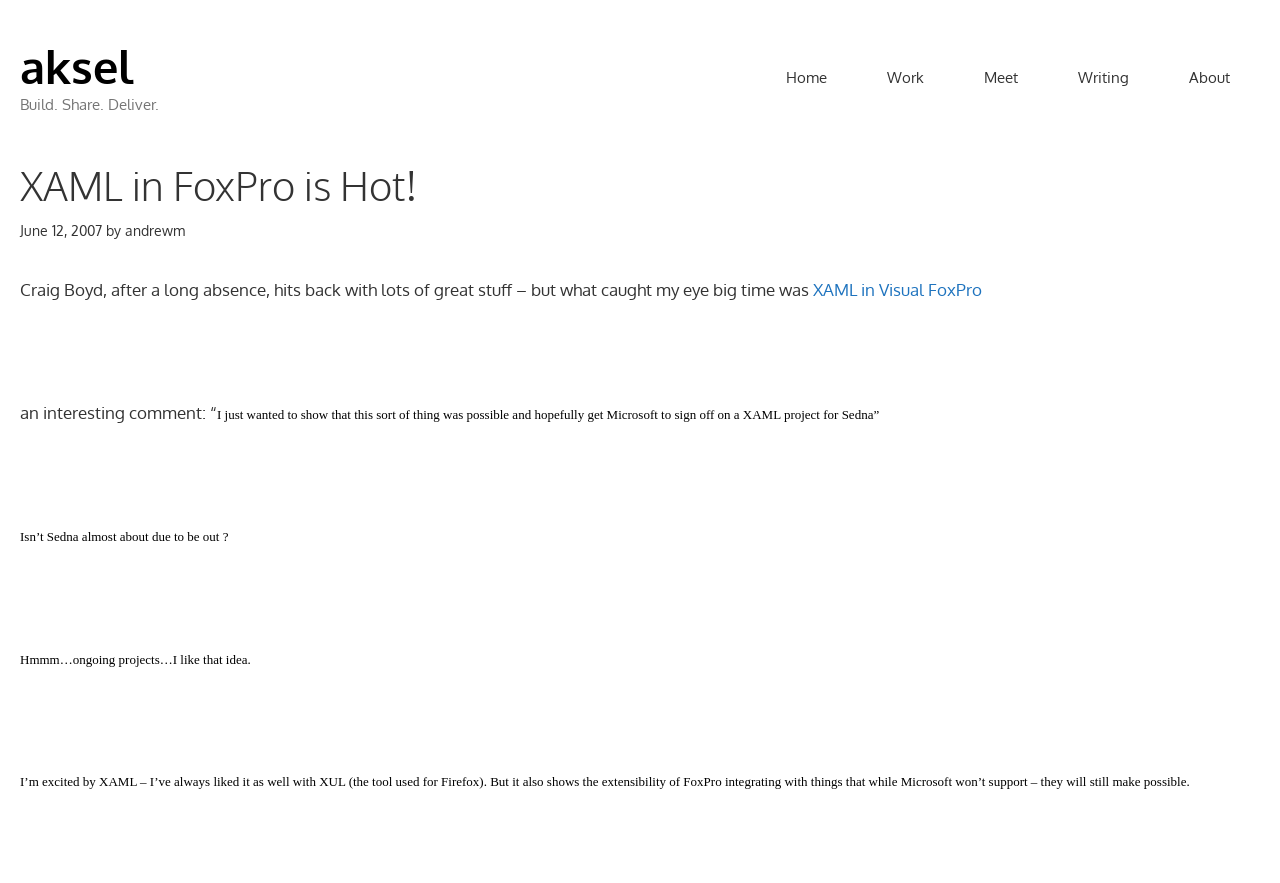Please provide the bounding box coordinate of the region that matches the element description: Apply Now on Seek. Coordinates should be in the format (top-left x, top-left y, bottom-right x, bottom-right y) and all values should be between 0 and 1.

None